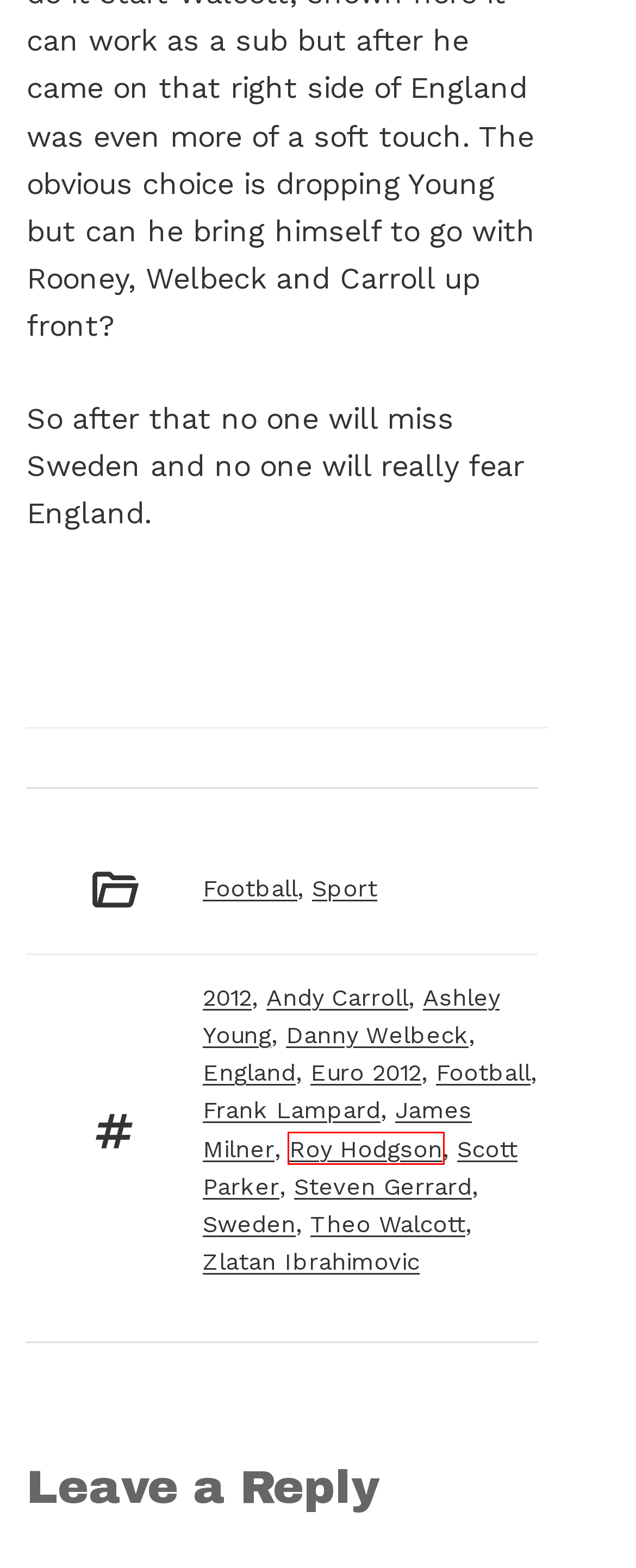You have received a screenshot of a webpage with a red bounding box indicating a UI element. Please determine the most fitting webpage description that matches the new webpage after clicking on the indicated element. The choices are:
A. Toxic Web … Scott Parker
B. Toxic Web … Theo Walcott
C. Toxic Web … Steven Gerrard
D. Toxic Web … Roy Hodgson
E. Toxic Web … Zlatan Ibrahimovic
F. Toxic Web … Andy Carroll
G. Toxic Web … James Milner
H. Toxic Web … Sport

D